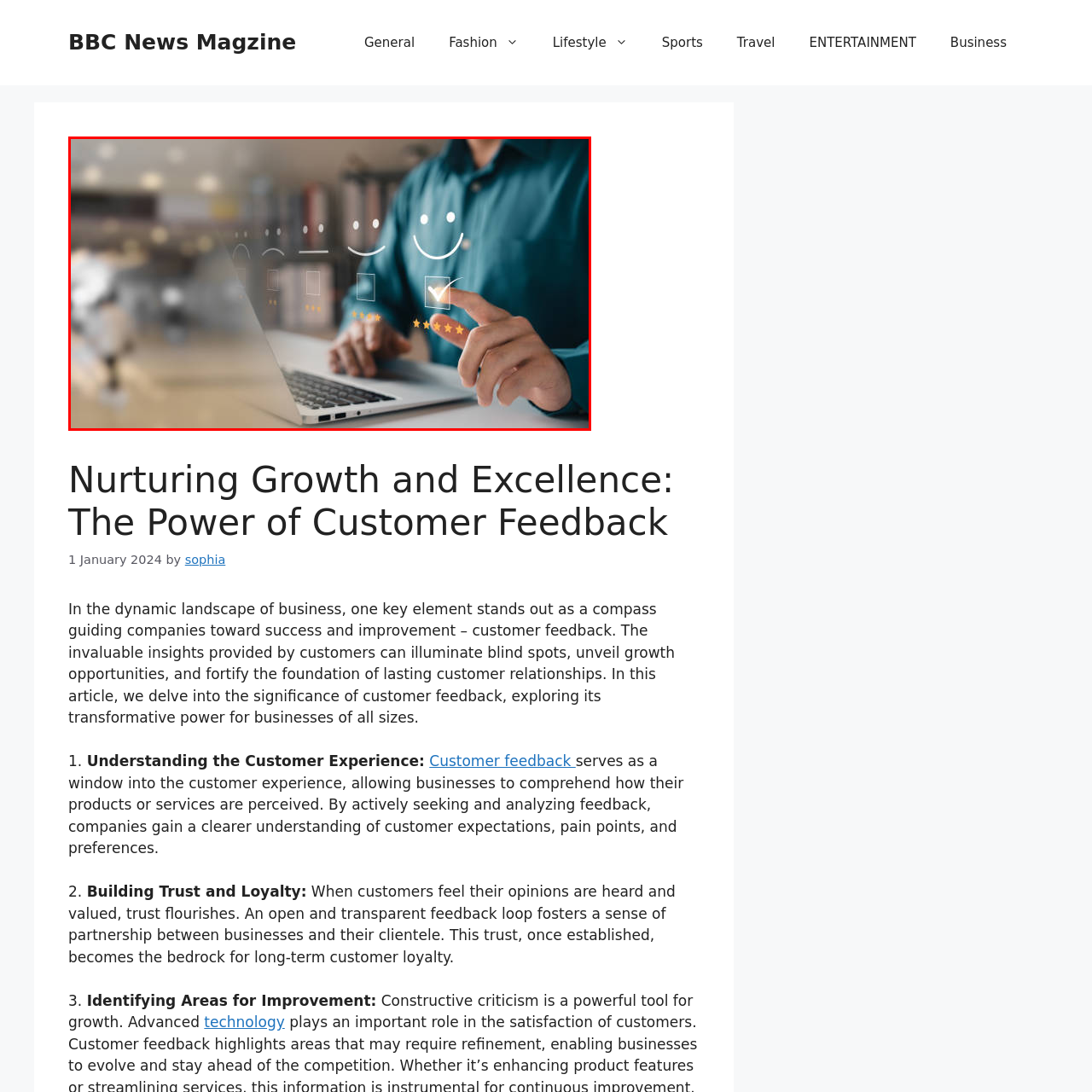Focus on the part of the image that is marked with a yellow outline and respond in detail to the following inquiry based on what you observe: 
What is the purpose of the emoticons?

The emoticons, ranging from a frown to a smile, are part of the digital interface on the laptop, and they are used to represent customer opinions and feedback, which is the central theme of the image.